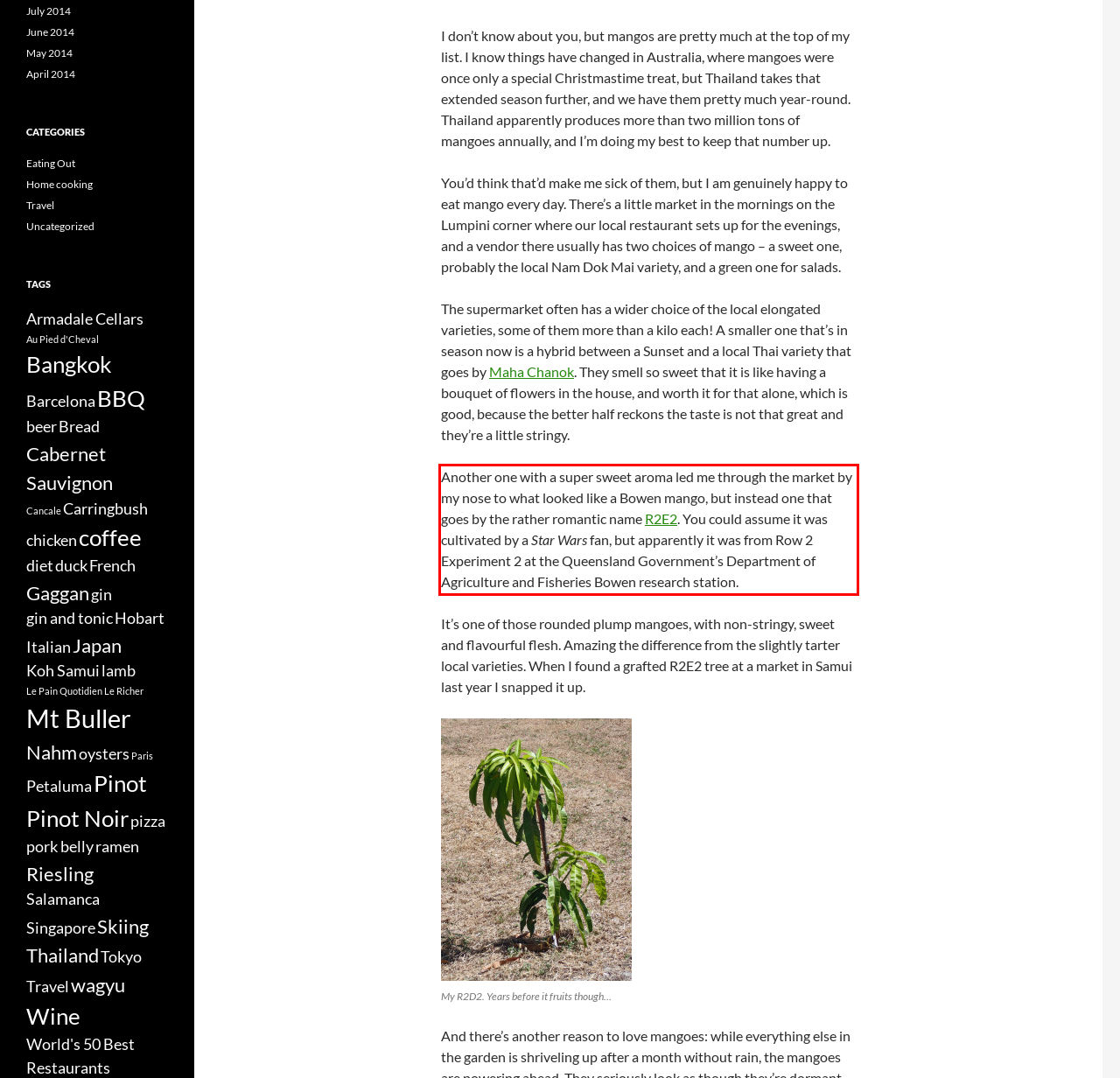Please examine the webpage screenshot containing a red bounding box and use OCR to recognize and output the text inside the red bounding box.

Another one with a super sweet aroma led me through the market by my nose to what looked like a Bowen mango, but instead one that goes by the rather romantic name R2E2. You could assume it was cultivated by a Star Wars fan, but apparently it was from Row 2 Experiment 2 at the Queensland Government’s Department of Agriculture and Fisheries Bowen research station.